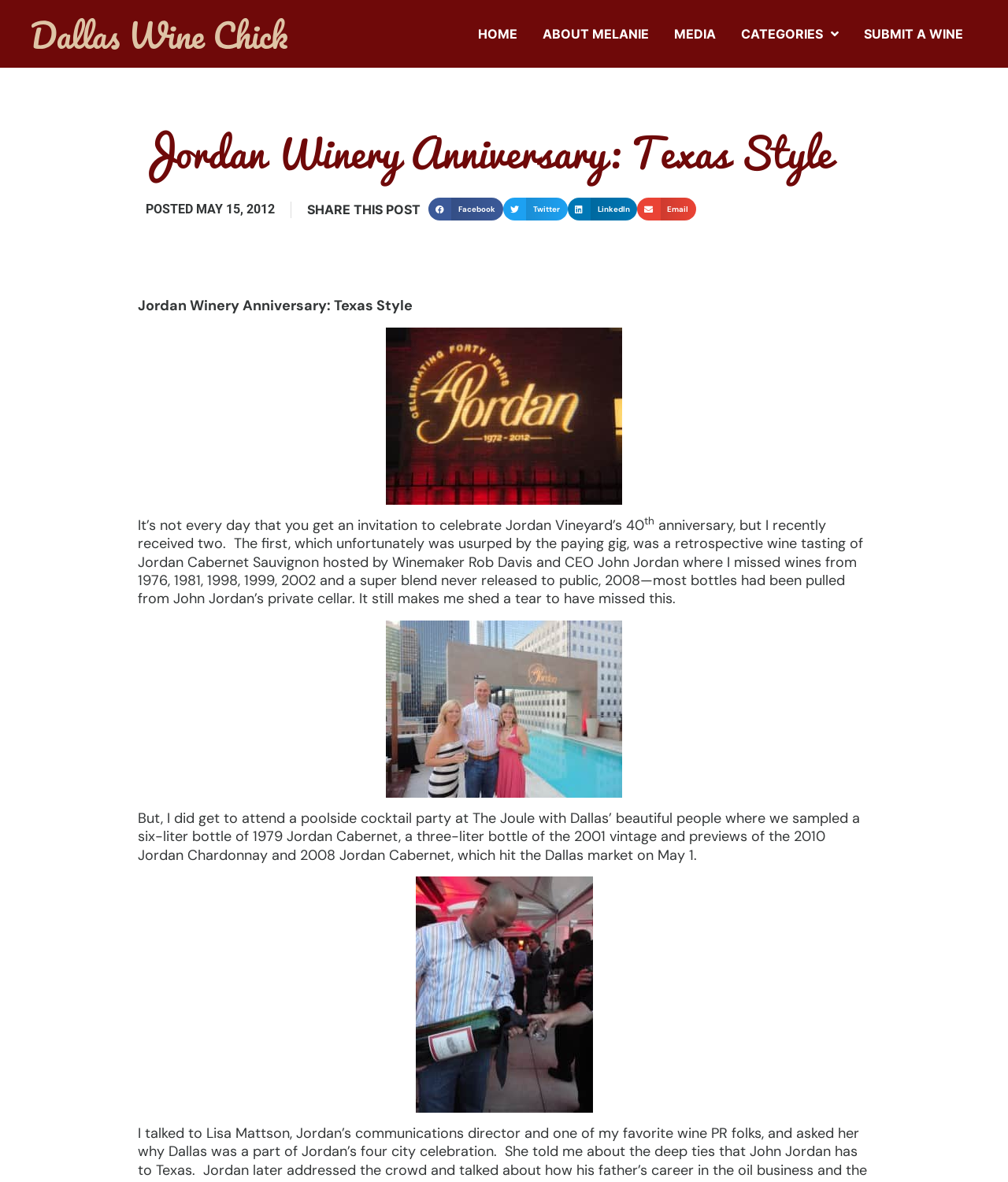Please identify the bounding box coordinates of where to click in order to follow the instruction: "Click the SHARE ON FACEBOOK button".

[0.425, 0.167, 0.499, 0.187]